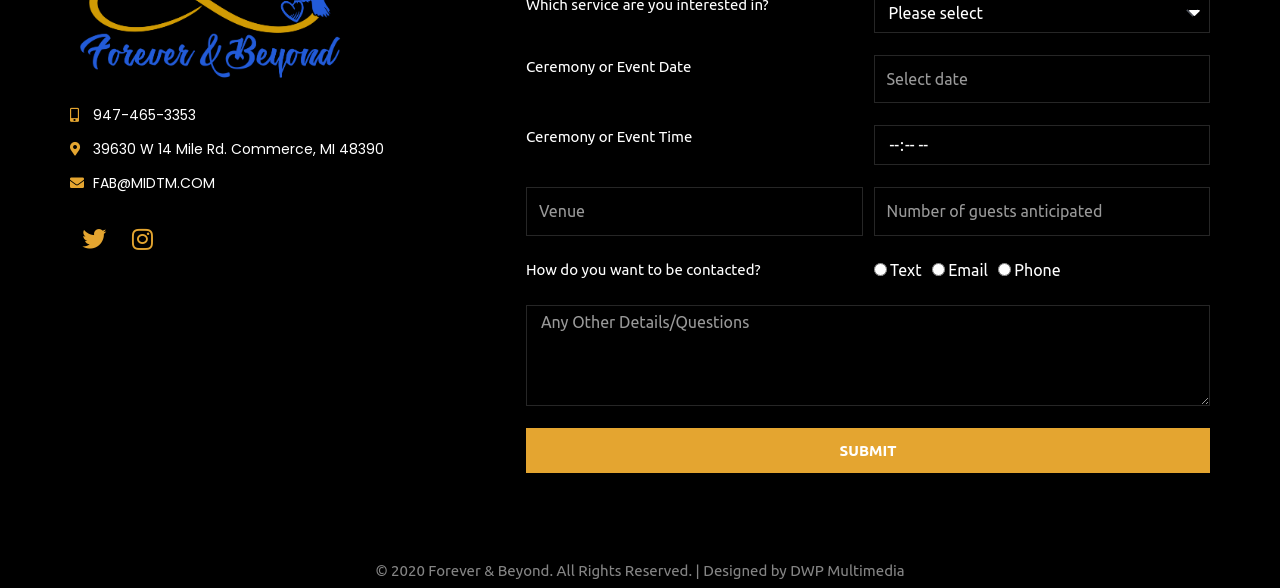Identify the bounding box coordinates of the area that should be clicked in order to complete the given instruction: "Click submit". The bounding box coordinates should be four float numbers between 0 and 1, i.e., [left, top, right, bottom].

[0.411, 0.729, 0.945, 0.805]